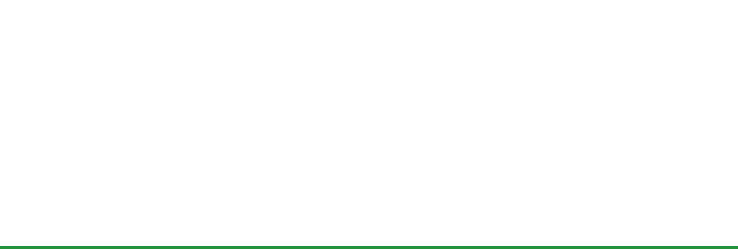Describe the important features and context of the image with as much detail as possible.

The image titled "Darth Vader Treehouse" showcases a uniquely designed treehouse that draws inspiration from the iconic Star Wars character, Darth Vader. This imaginative structure, likely situated in Portland, Oregon, is often compared to a hobbit dwelling, integrating playful design elements that evoke a sense of whimsy and creativity. The treehouse's aesthetic could be enhanced with dark paint, aligning it more closely with Darth Vader’s imposing style. This dual-purpose design not only serves as a cozy retreat but also cleverly resembles a TIE fighter, adding to its fantasy charm. The caption invites viewers to explore the fascinating architecture and the playful homage to one of pop culture's most beloved characters.